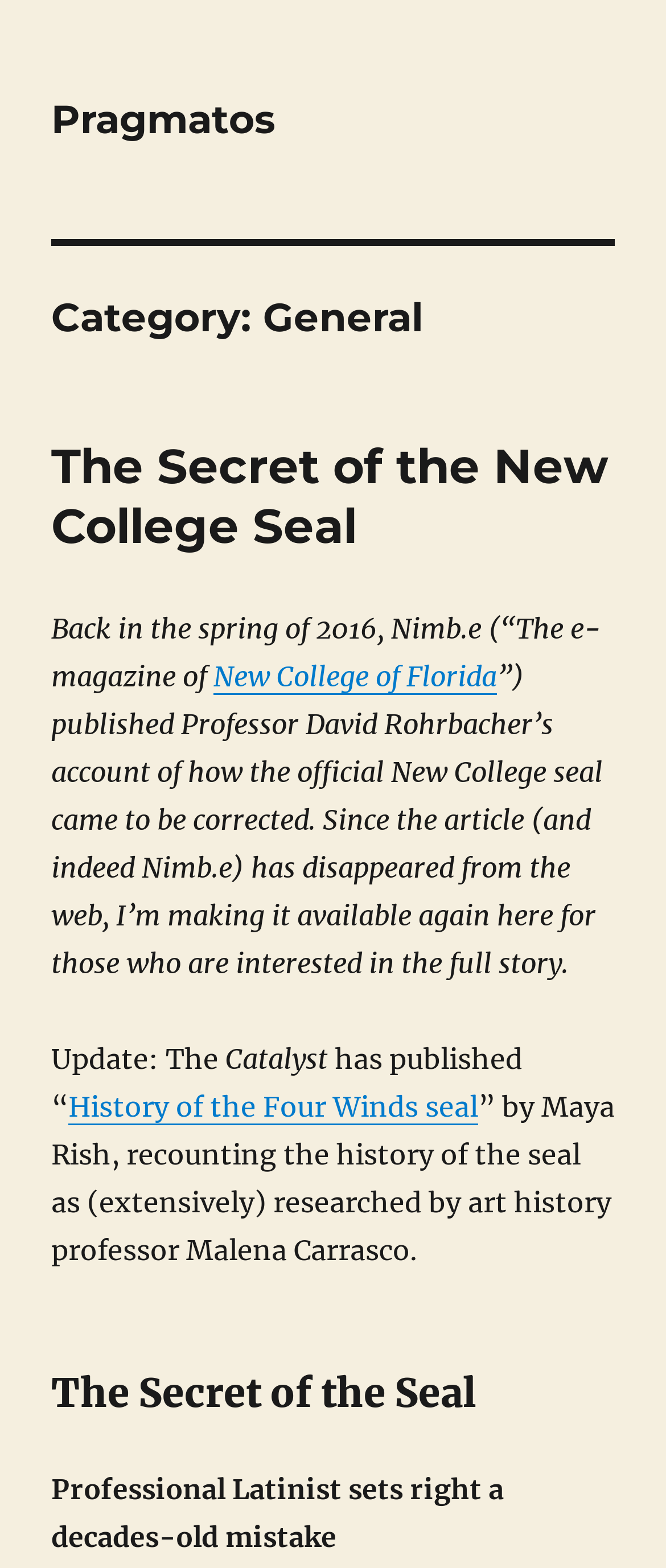Give a detailed account of the webpage, highlighting key information.

The webpage is about the topic "General" and specifically focuses on the story of the New College seal. At the top, there is a link to "Pragmatos" and a header that reads "Category: General". Below this header, there is a section with a heading "The Secret of the New College Seal" which contains a link to the same title. 

This section is followed by a block of text that describes how an article about the New College seal was published in an e-magazine called Nimb.e in 2016, but has since disappeared from the web. The text then provides an update, mentioning that the Catalyst has published an article called "History of the Four Winds seal" by Maya Rish, which recounts the history of the seal as researched by art history professor Malena Carrasco.

Further down, there is another heading "The Secret of the Seal" and a paragraph of text that describes how a professional Latinist corrected a decades-old mistake. There are a total of 5 links on the page, including the one to "Pragmatos" at the top, and 3 headings that break up the content into sections. The text is organized in a clear and readable format, with each section building on the previous one to tell a story about the New College seal.